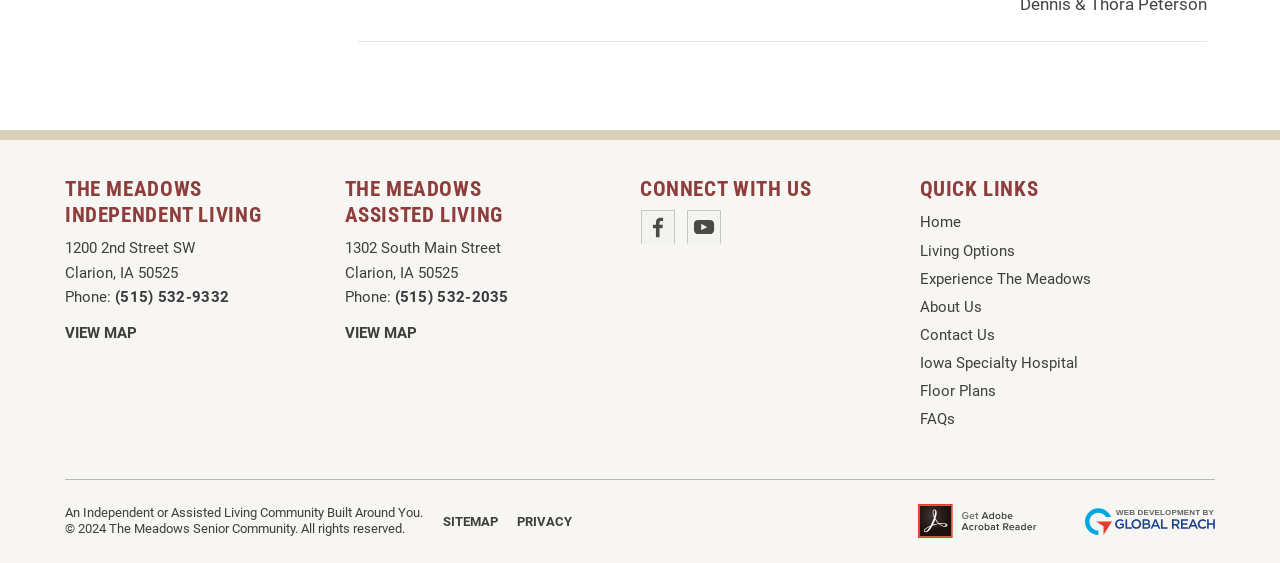Answer the question below in one word or phrase:
What is the name of the independent living community?

THE MEADOWS